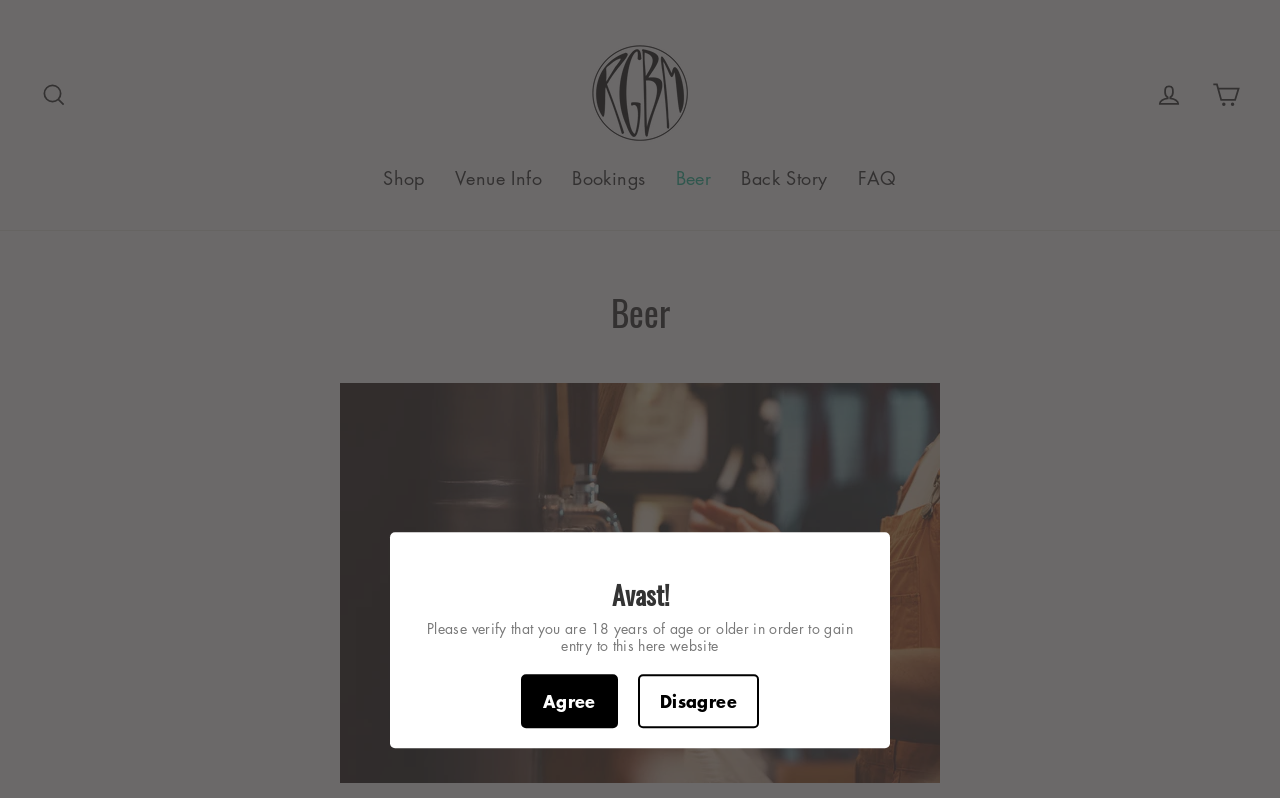Given the element description, predict the bounding box coordinates in the format (top-left x, top-left y, bottom-right x, bottom-right y), using floating point numbers between 0 and 1: Search

[0.022, 0.088, 0.062, 0.145]